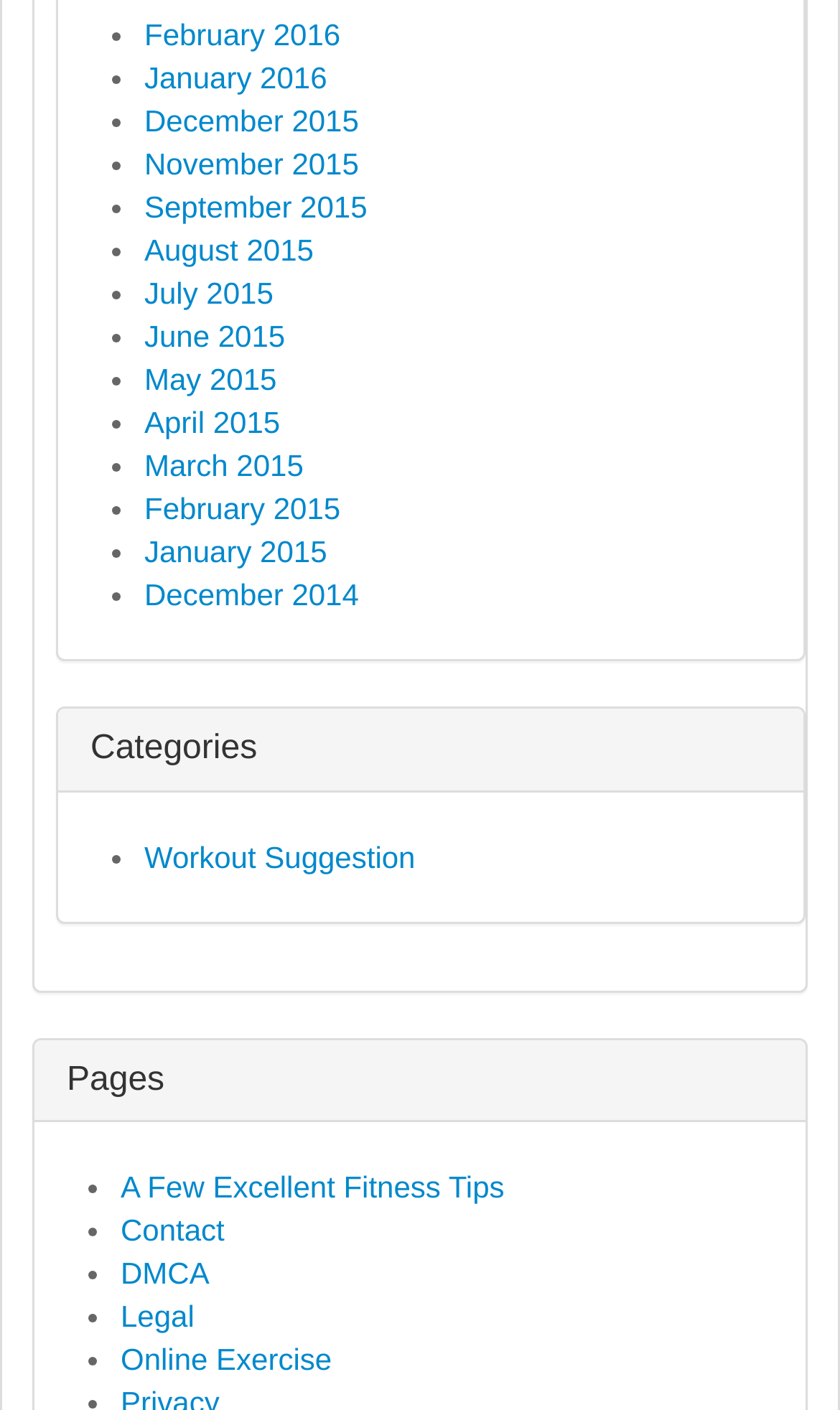Locate the bounding box coordinates of the element's region that should be clicked to carry out the following instruction: "View February 2016". The coordinates need to be four float numbers between 0 and 1, i.e., [left, top, right, bottom].

[0.172, 0.012, 0.405, 0.037]